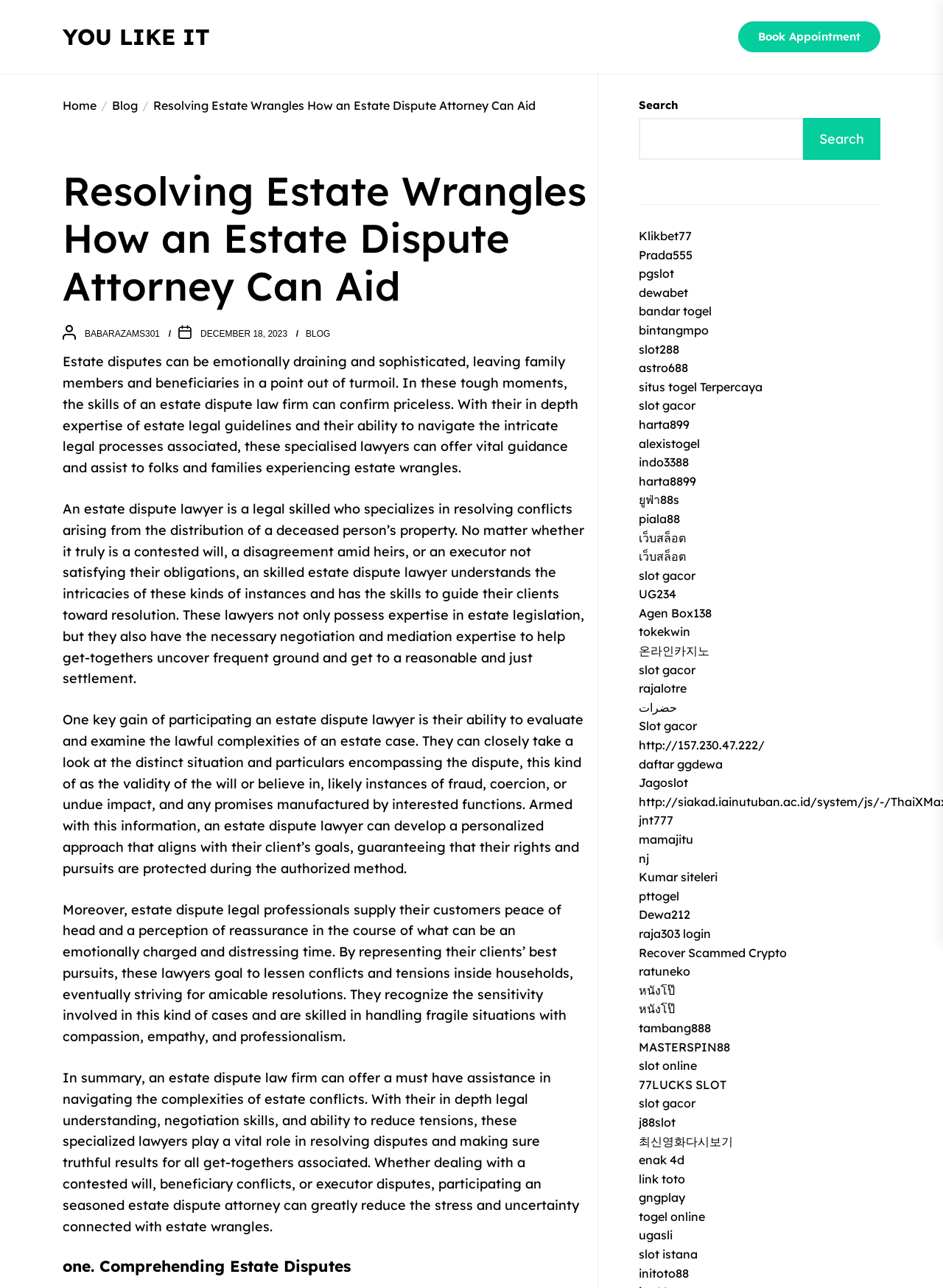What is the main topic of this webpage?
From the screenshot, provide a brief answer in one word or phrase.

Estate disputes